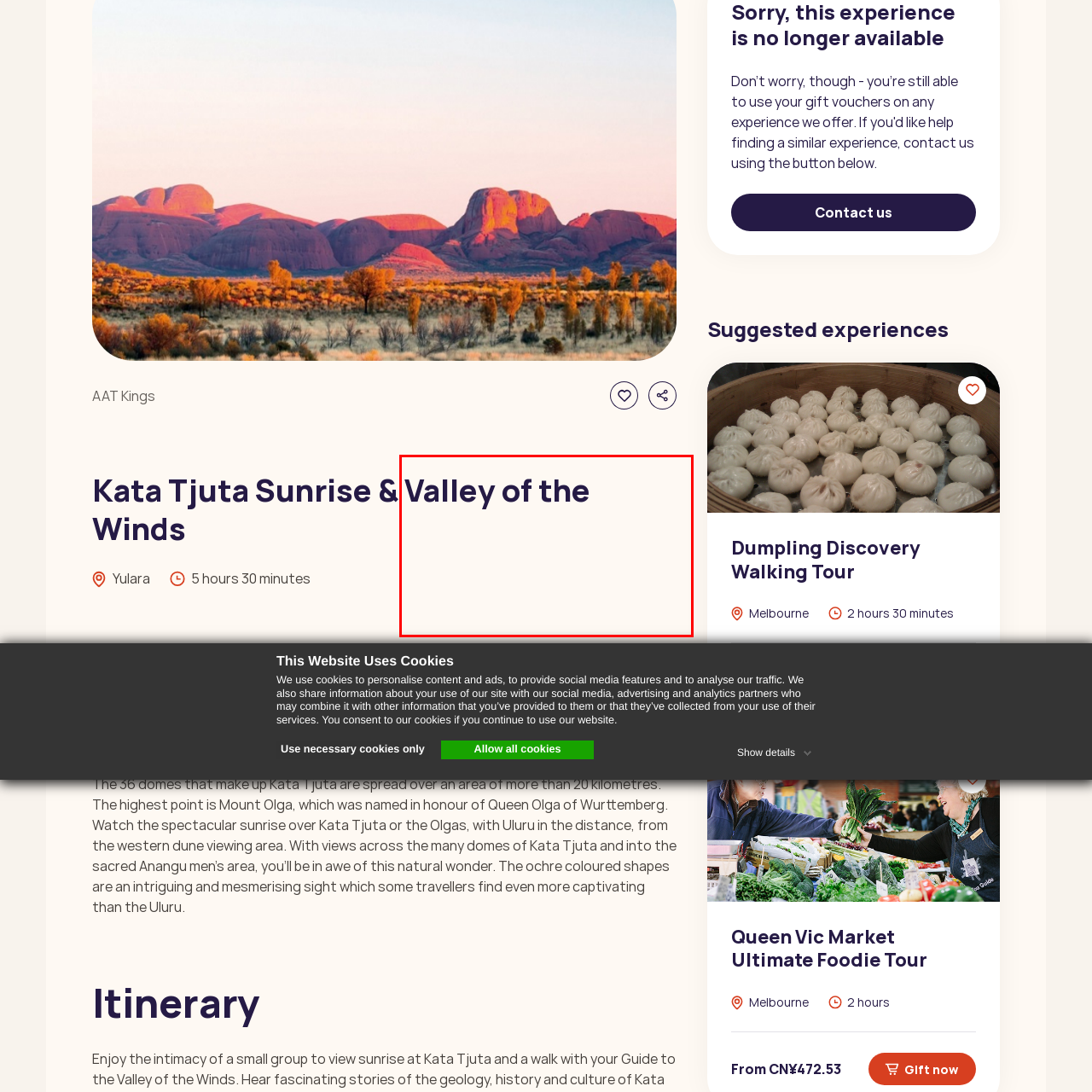Look closely at the section within the red border and give a one-word or brief phrase response to this question: 
What is the possible purpose of the image?

Promotional or informational material